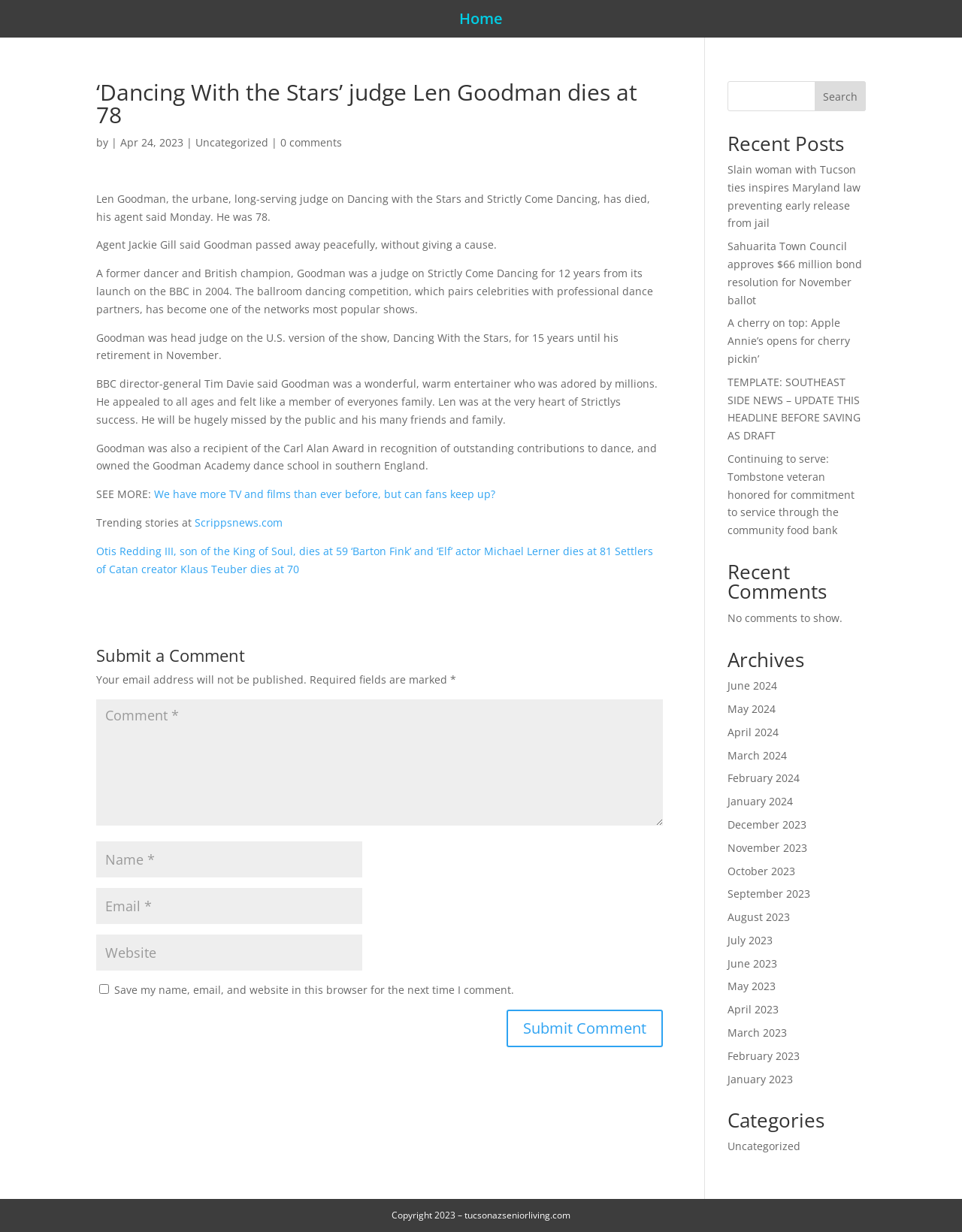Using the webpage screenshot, find the UI element described by March 2024. Provide the bounding box coordinates in the format (top-left x, top-left y, bottom-right x, bottom-right y), ensuring all values are floating point numbers between 0 and 1.

[0.756, 0.607, 0.818, 0.619]